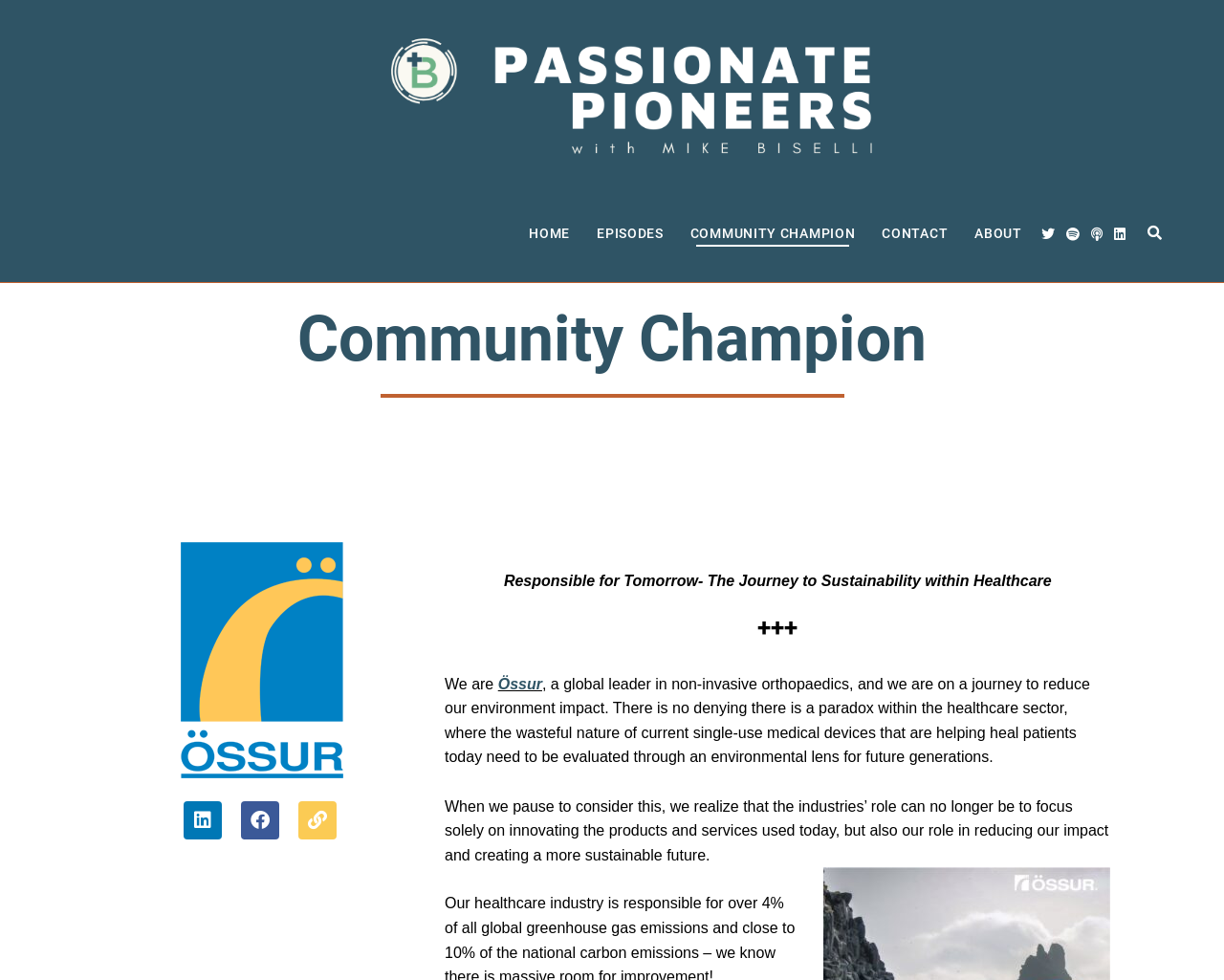Find the bounding box coordinates for the UI element whose description is: "Community Champion". The coordinates should be four float numbers between 0 and 1, in the format [left, top, right, bottom].

[0.553, 0.19, 0.71, 0.286]